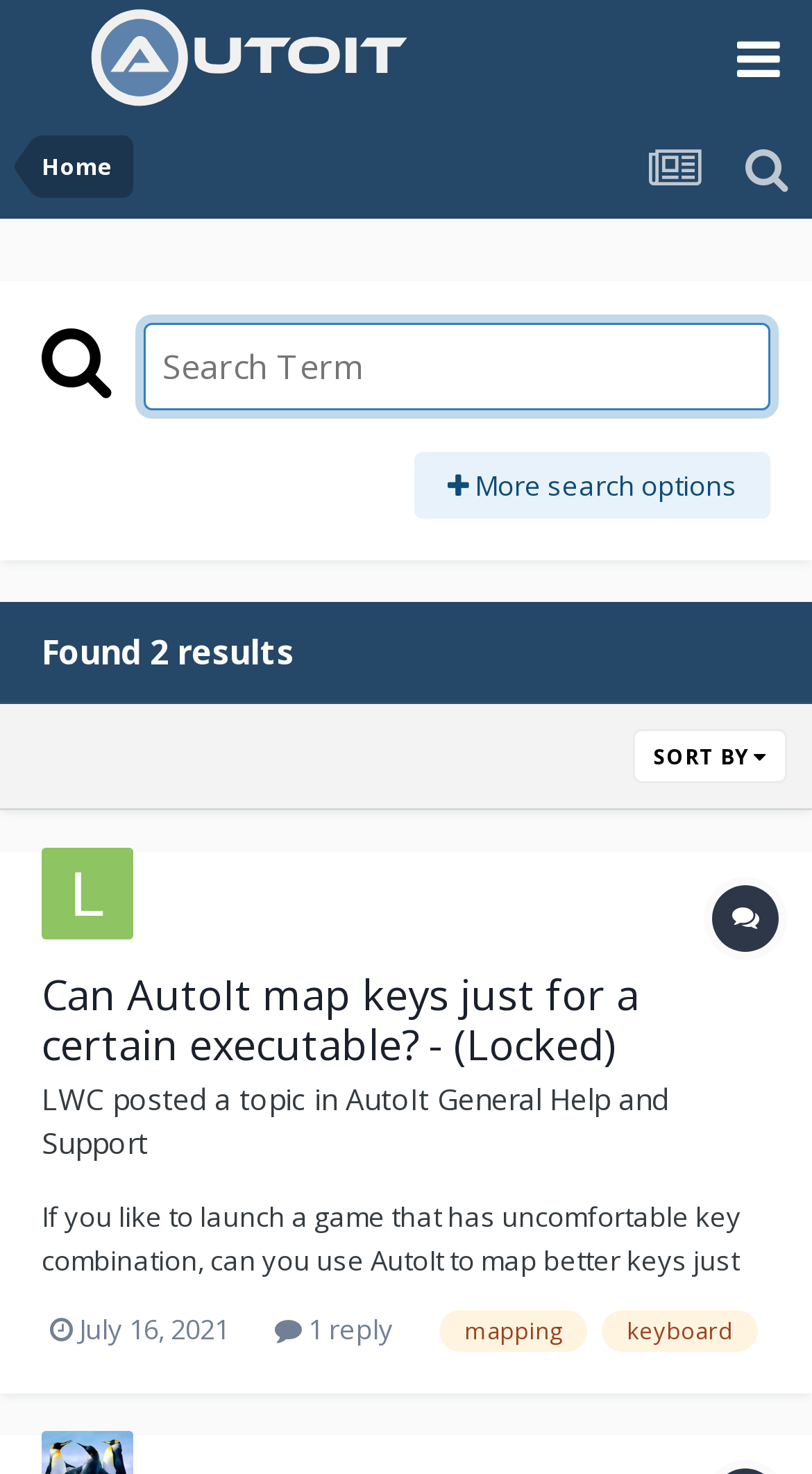Determine the bounding box coordinates for the region that must be clicked to execute the following instruction: "Sort the results".

[0.779, 0.495, 0.969, 0.532]